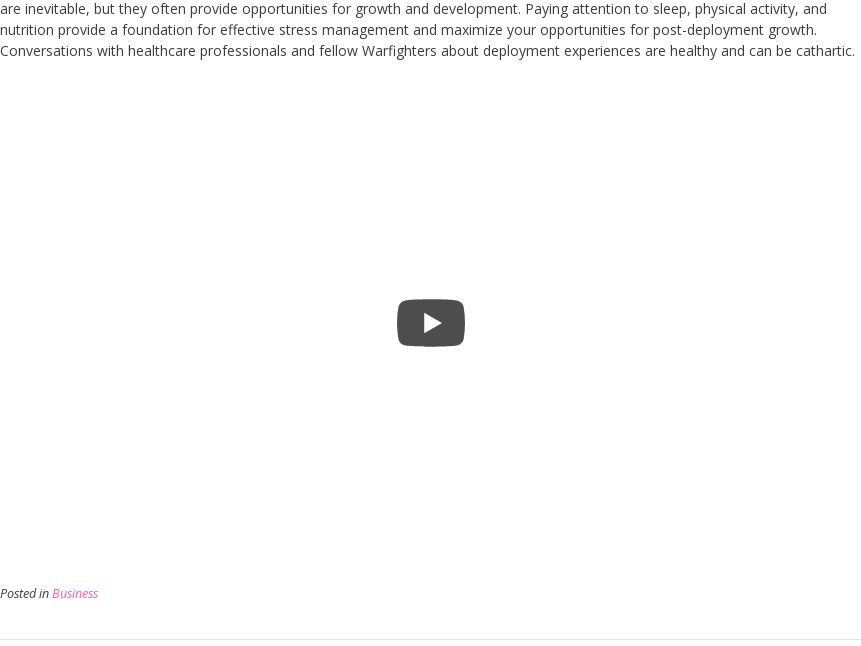Who is encouraged to discuss deployment experiences?
Answer the question with detailed information derived from the image.

The caption highlights the significance of discussing deployment experiences, particularly for veterans, with healthcare professionals and peers, indicating a supportive environment for processing such experiences.